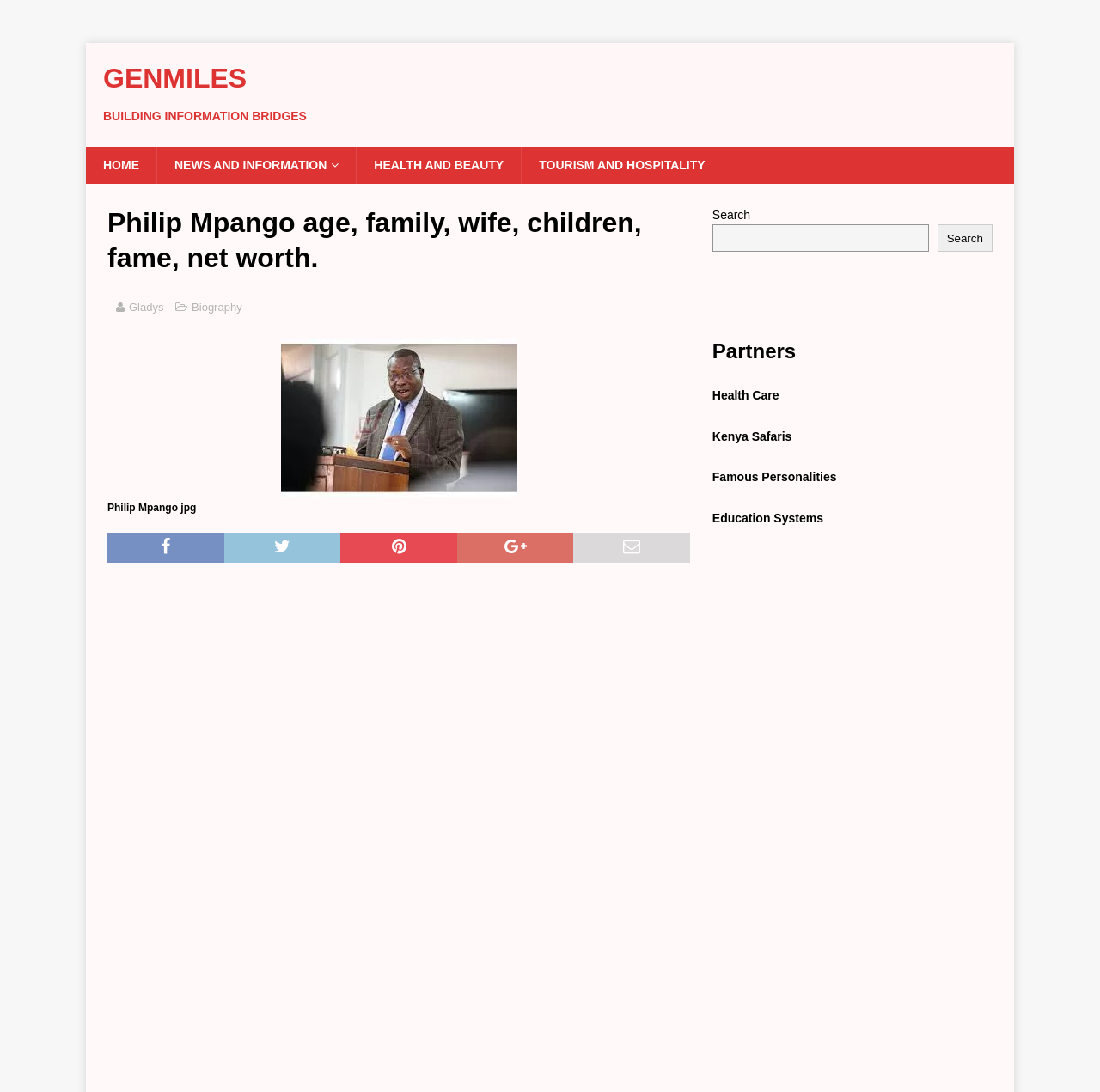Identify the bounding box for the UI element specified in this description: "Gladys". The coordinates must be four float numbers between 0 and 1, formatted as [left, top, right, bottom].

[0.117, 0.275, 0.149, 0.287]